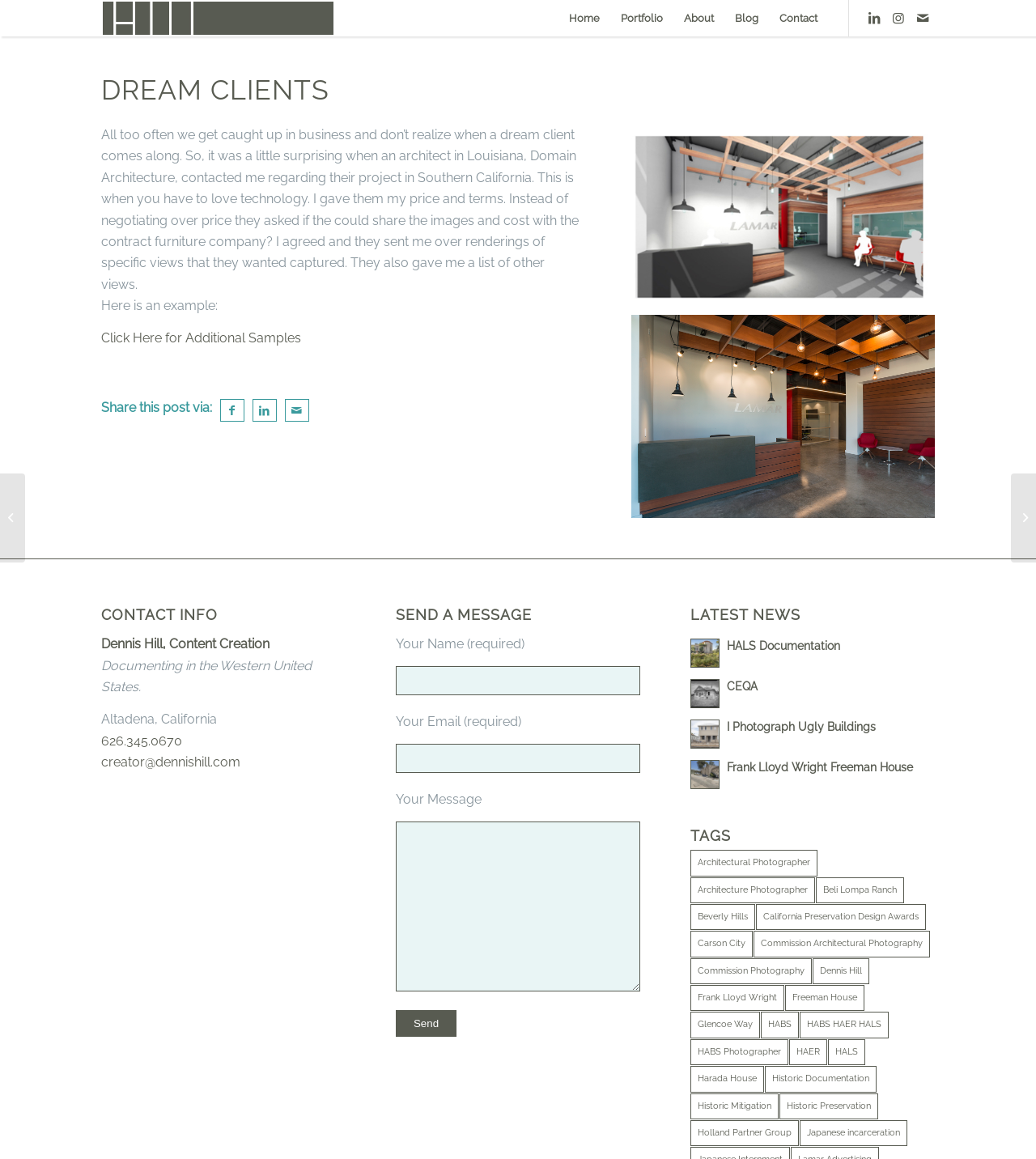Please specify the bounding box coordinates for the clickable region that will help you carry out the instruction: "Write a review".

None